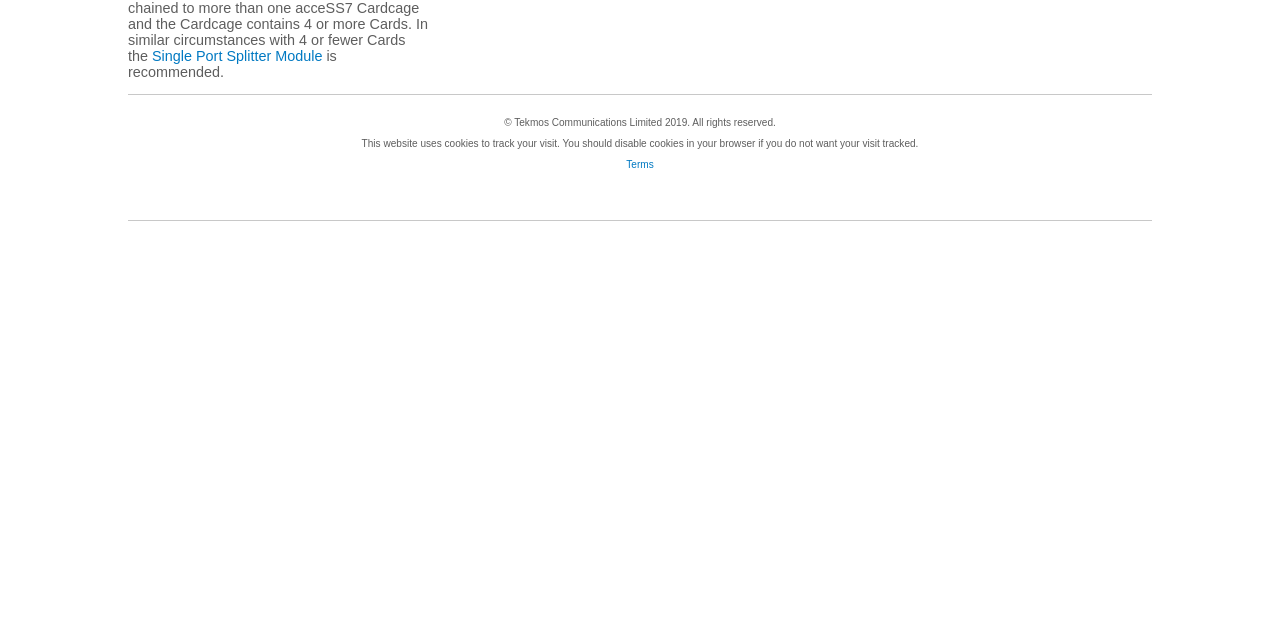Provide the bounding box for the UI element matching this description: "Single Port Splitter Module".

[0.119, 0.075, 0.252, 0.1]